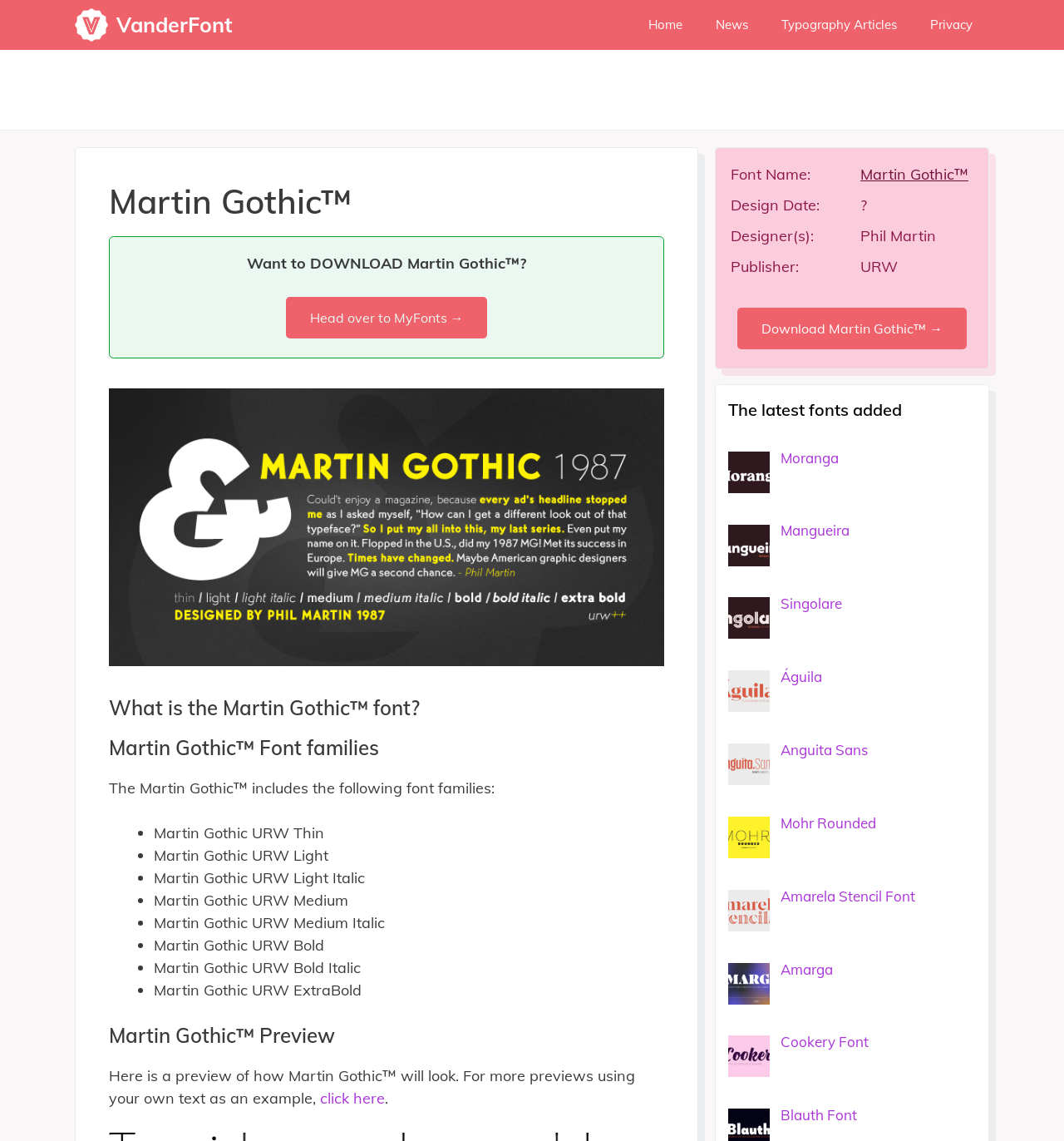What is the publisher of the Martin Gothic font?
Please answer the question with as much detail as possible using the screenshot.

The webpage provides information about the font, including the publisher, which is URW, mentioned in the text 'Publisher: URW'.